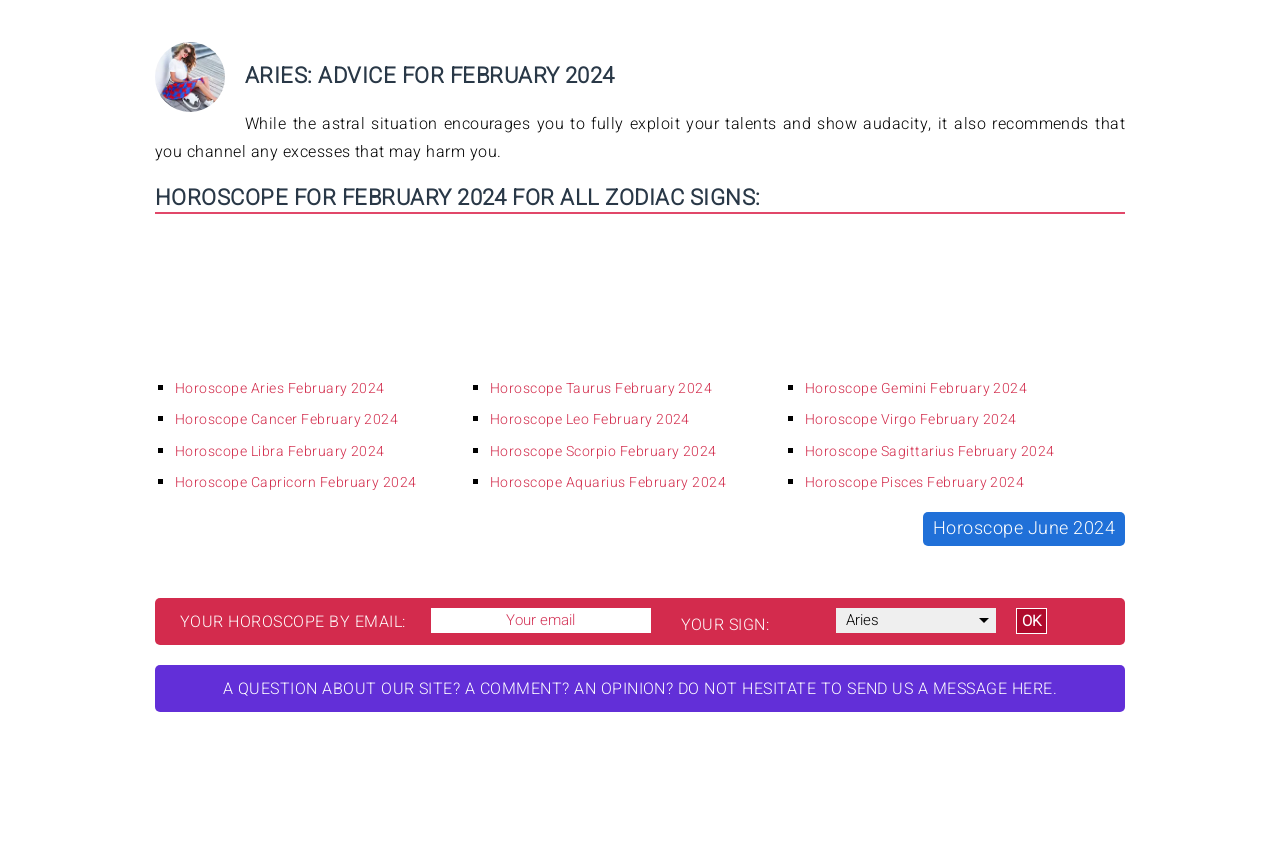Can you look at the image and give a comprehensive answer to the question:
What is the title of the horoscope for Aries in February 2024?

I found the answer by looking at the list of links under the heading 'HOROSCOPE FOR FEBRUARY 2024 FOR ALL ZODIAC SIGNS:' and identifying the link corresponding to Aries.